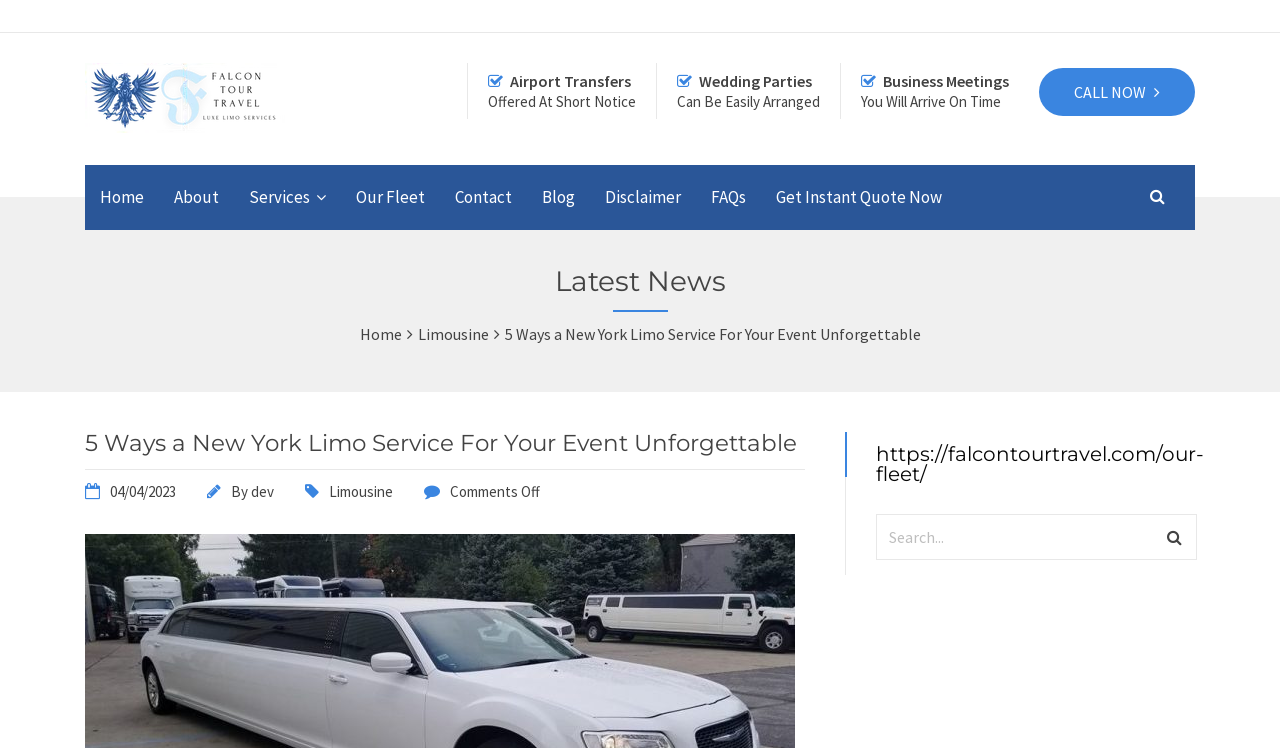Locate the bounding box coordinates of the region to be clicked to comply with the following instruction: "Visit the 'About' page". The coordinates must be four float numbers between 0 and 1, in the form [left, top, right, bottom].

[0.124, 0.221, 0.183, 0.307]